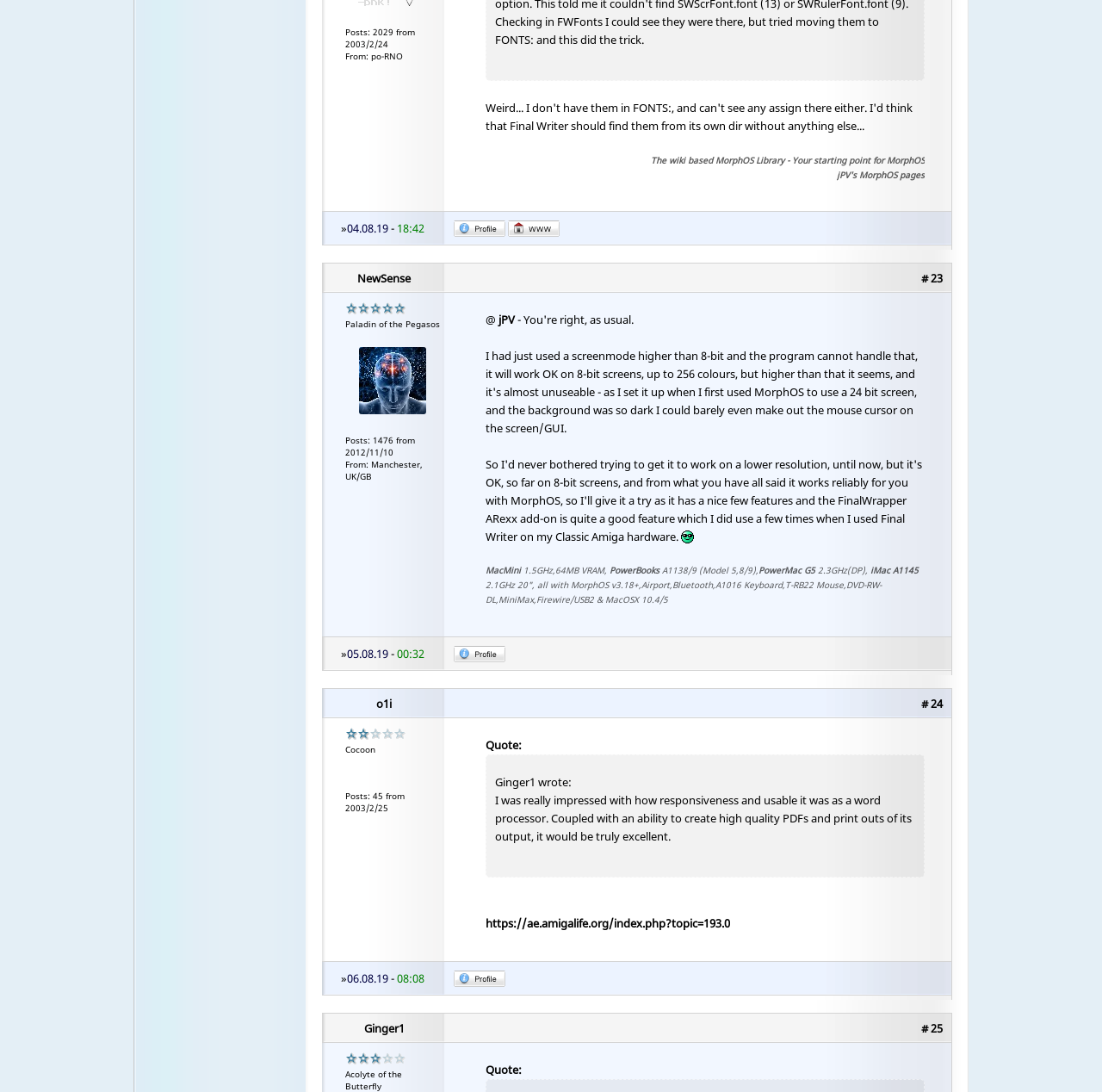Answer the question using only a single word or phrase: 
How many images are there on this webpage?

7